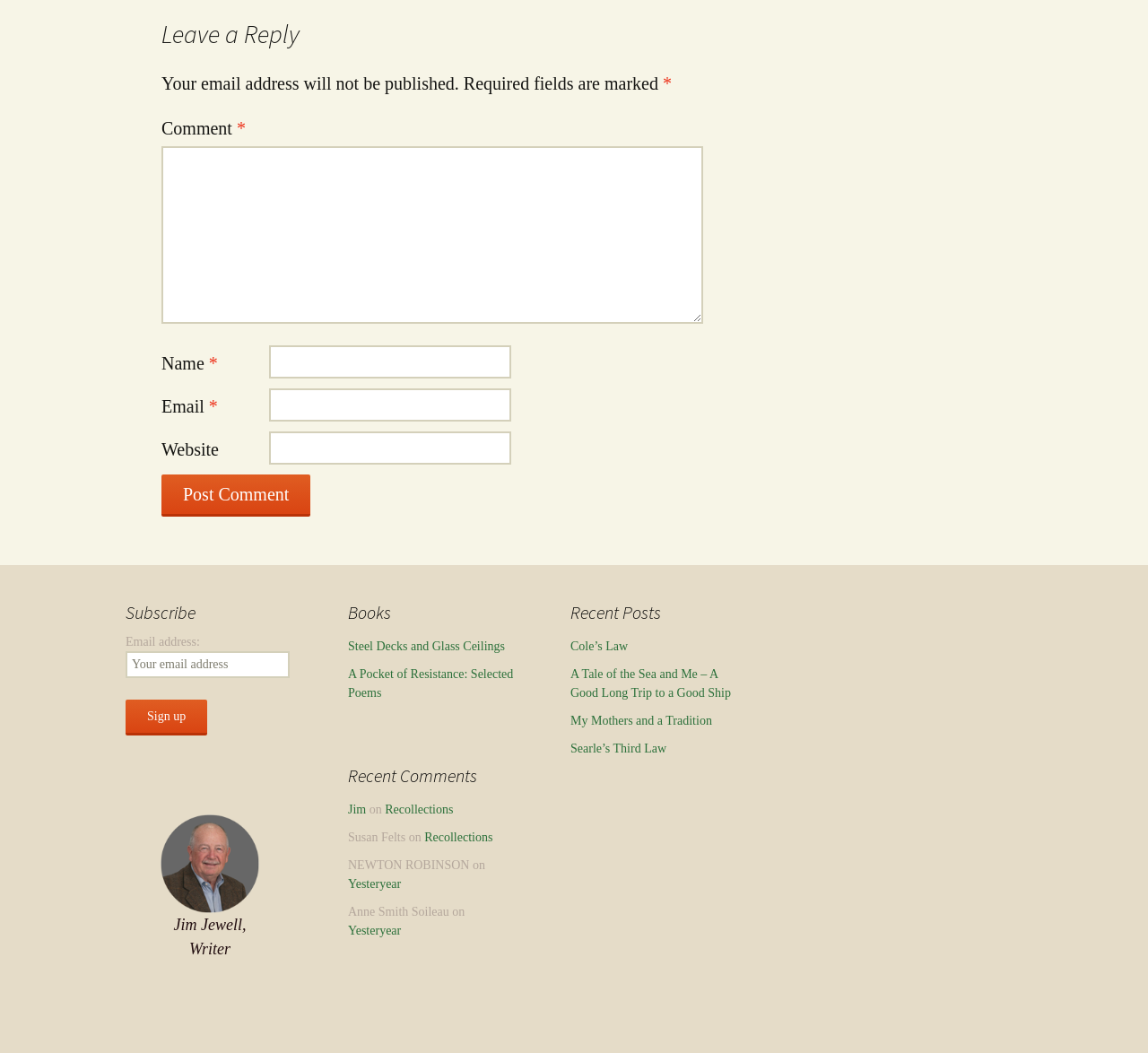Please determine the bounding box coordinates of the area that needs to be clicked to complete this task: 'View recent posts'. The coordinates must be four float numbers between 0 and 1, formatted as [left, top, right, bottom].

[0.497, 0.607, 0.547, 0.62]